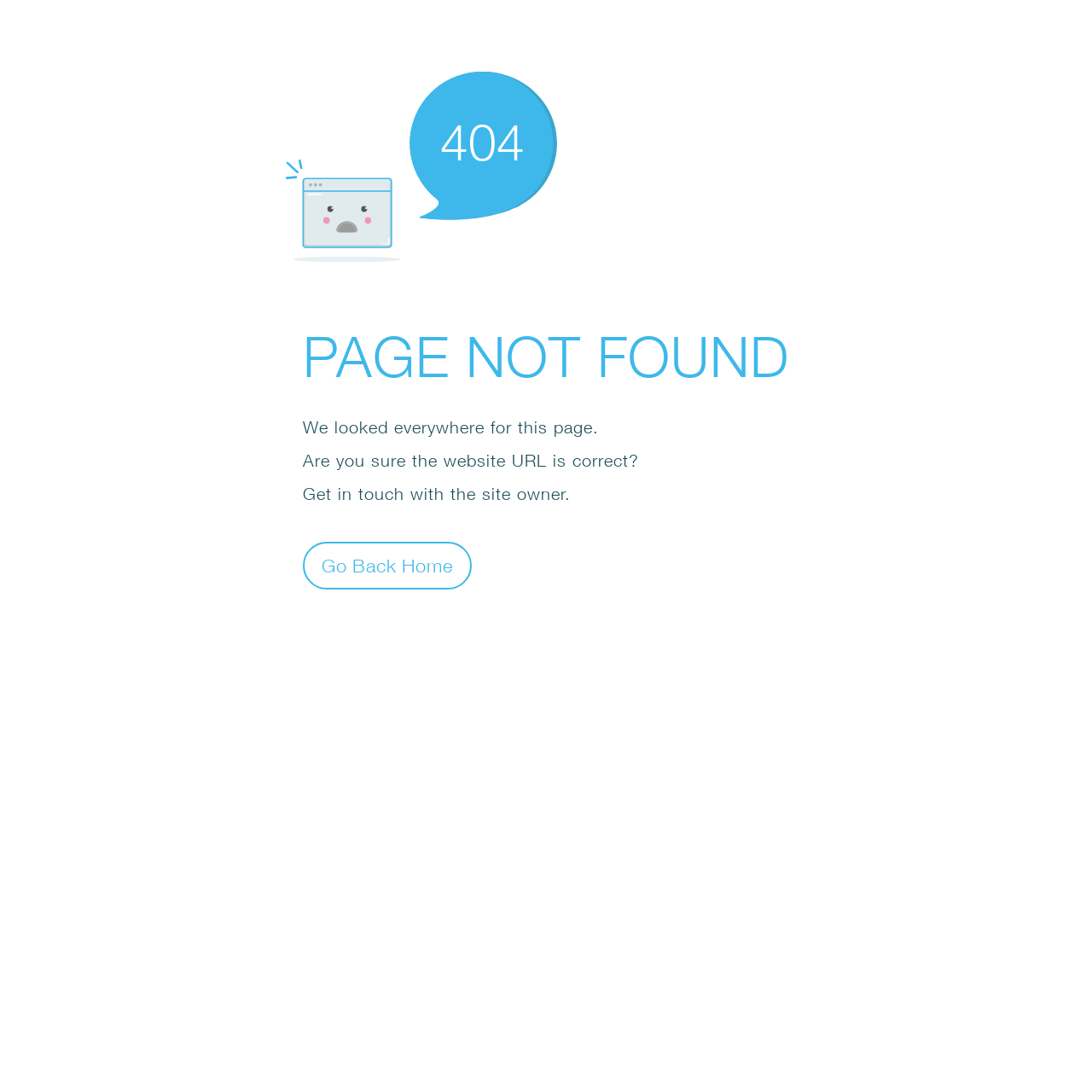Use a single word or phrase to answer the following:
What is suggested to the user?

Go back home